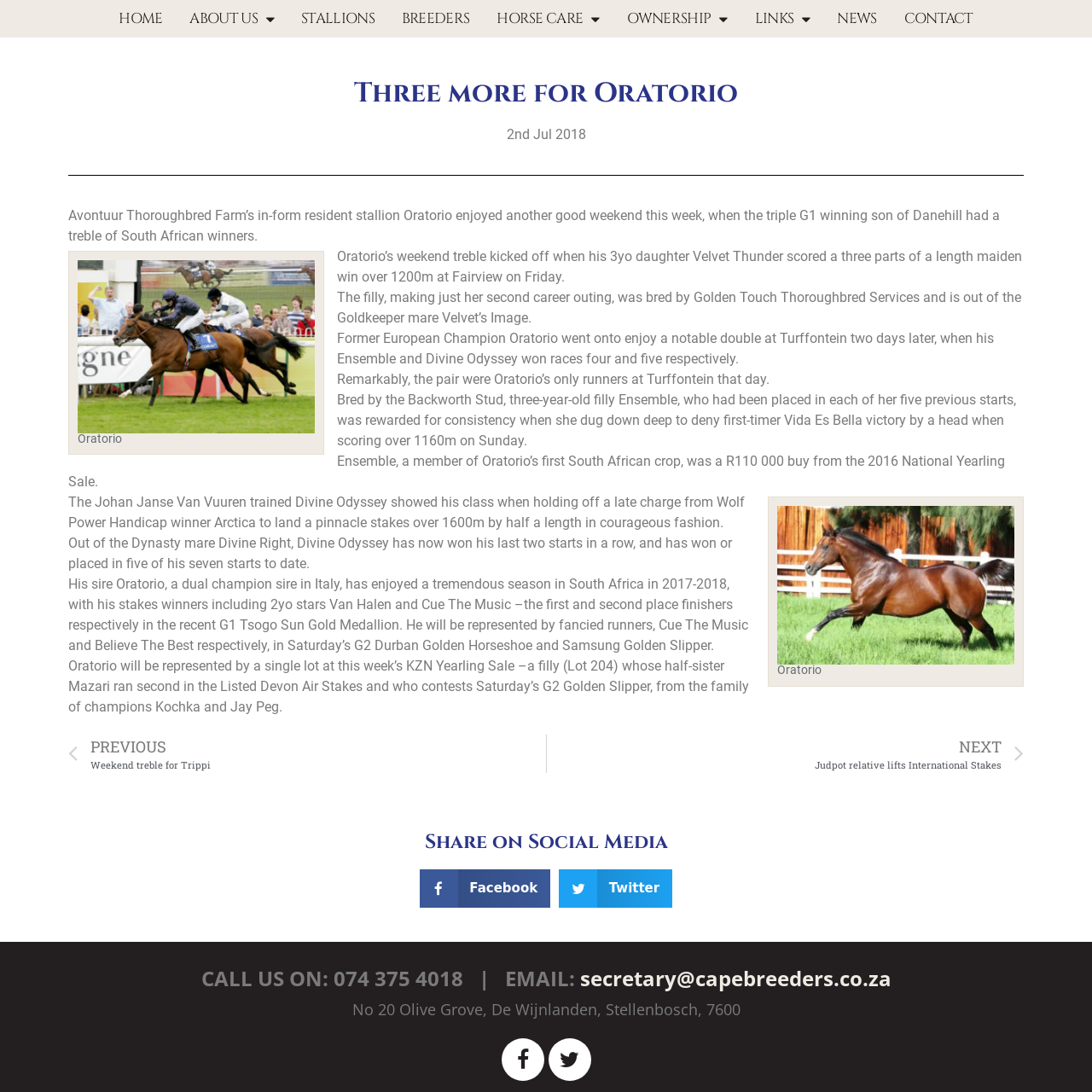Determine the bounding box coordinates for the element that should be clicked to follow this instruction: "Click Share on facebook". The coordinates should be given as four float numbers between 0 and 1, in the format [left, top, right, bottom].

[0.384, 0.796, 0.504, 0.831]